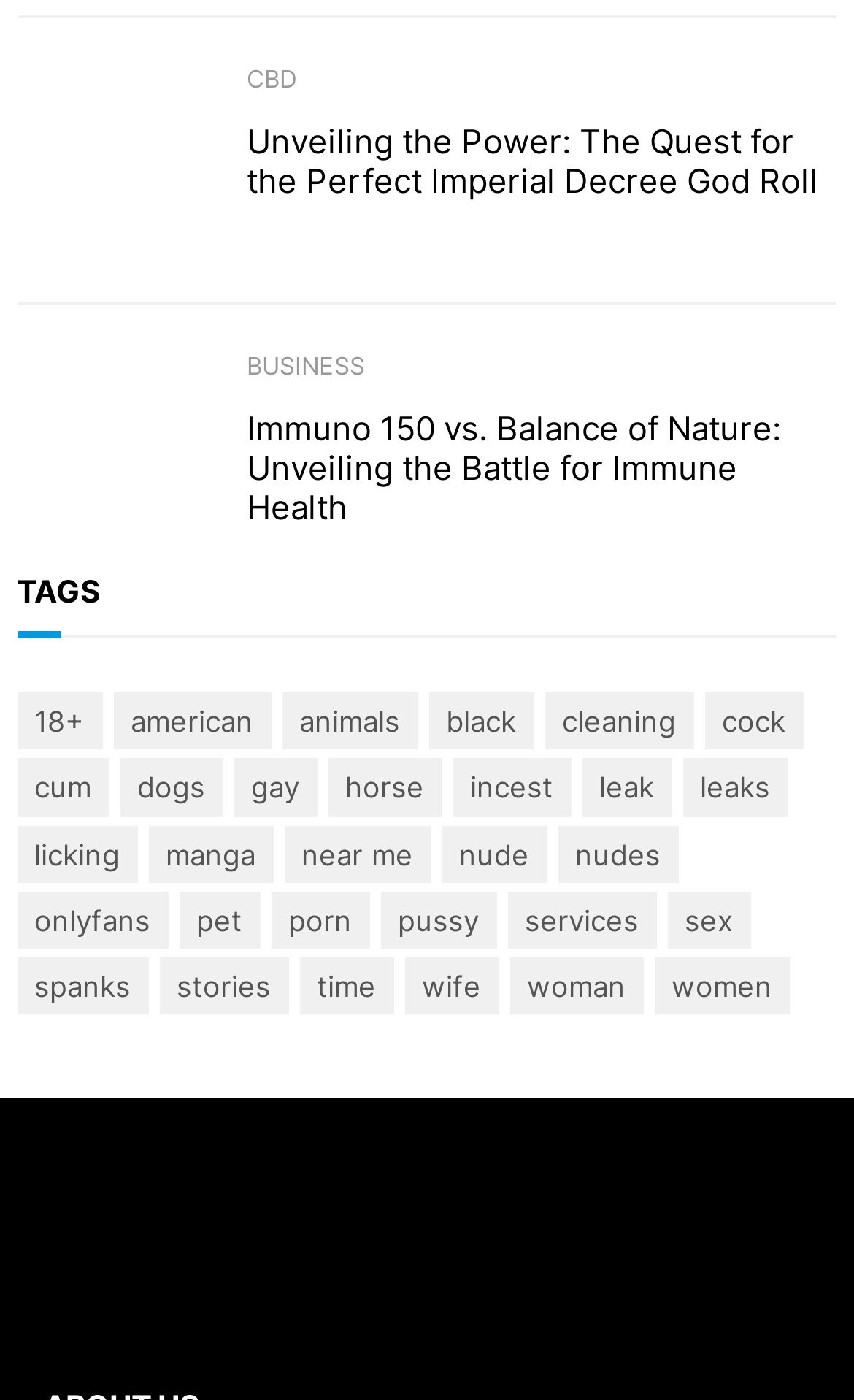Locate the bounding box for the described UI element: "Stories". Ensure the coordinates are four float numbers between 0 and 1, formatted as [left, top, right, bottom].

[0.187, 0.684, 0.338, 0.725]